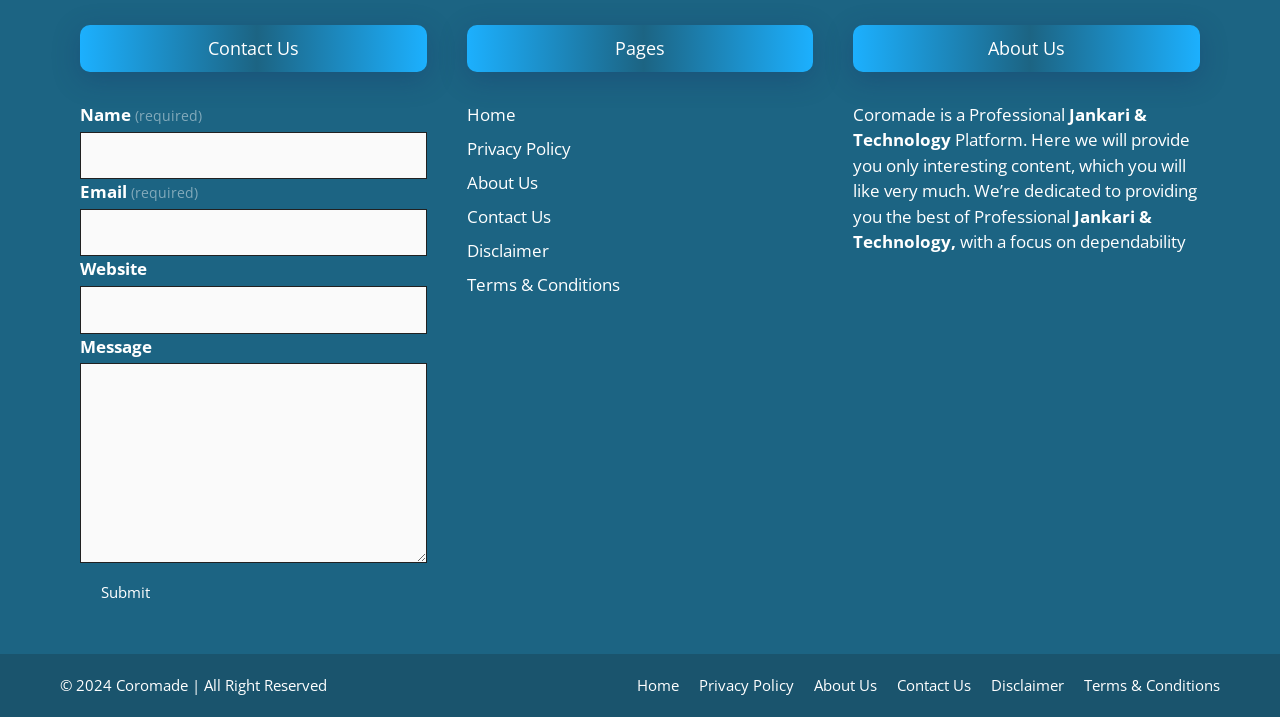Determine the bounding box coordinates in the format (top-left x, top-left y, bottom-right x, bottom-right y). Ensure all values are floating point numbers between 0 and 1. Identify the bounding box of the UI element described by: parent_node: Message name="gwidget-text-6-message"

[0.062, 0.507, 0.333, 0.786]